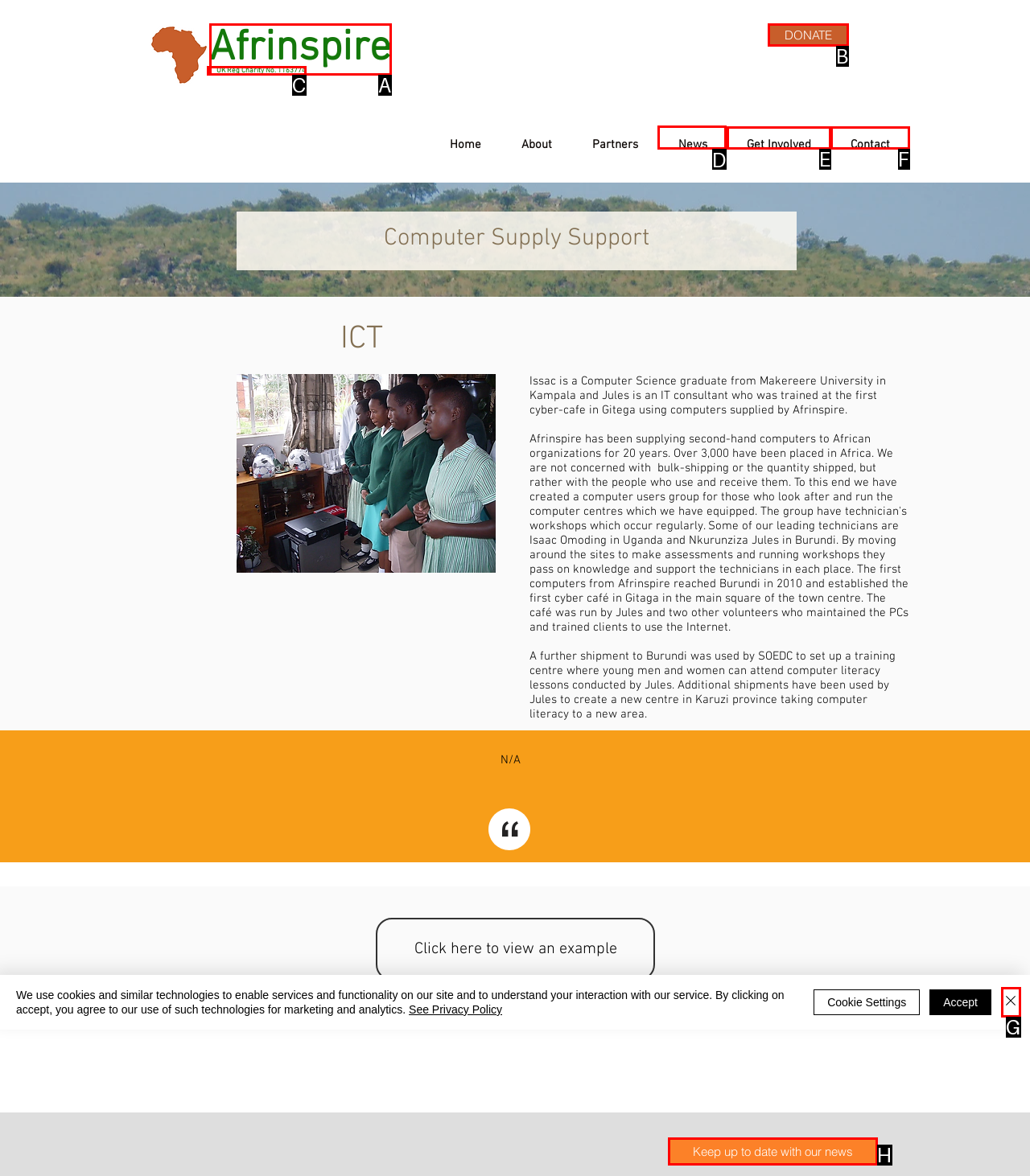Determine the HTML element to be clicked to complete the task: Read 'News'. Answer by giving the letter of the selected option.

D